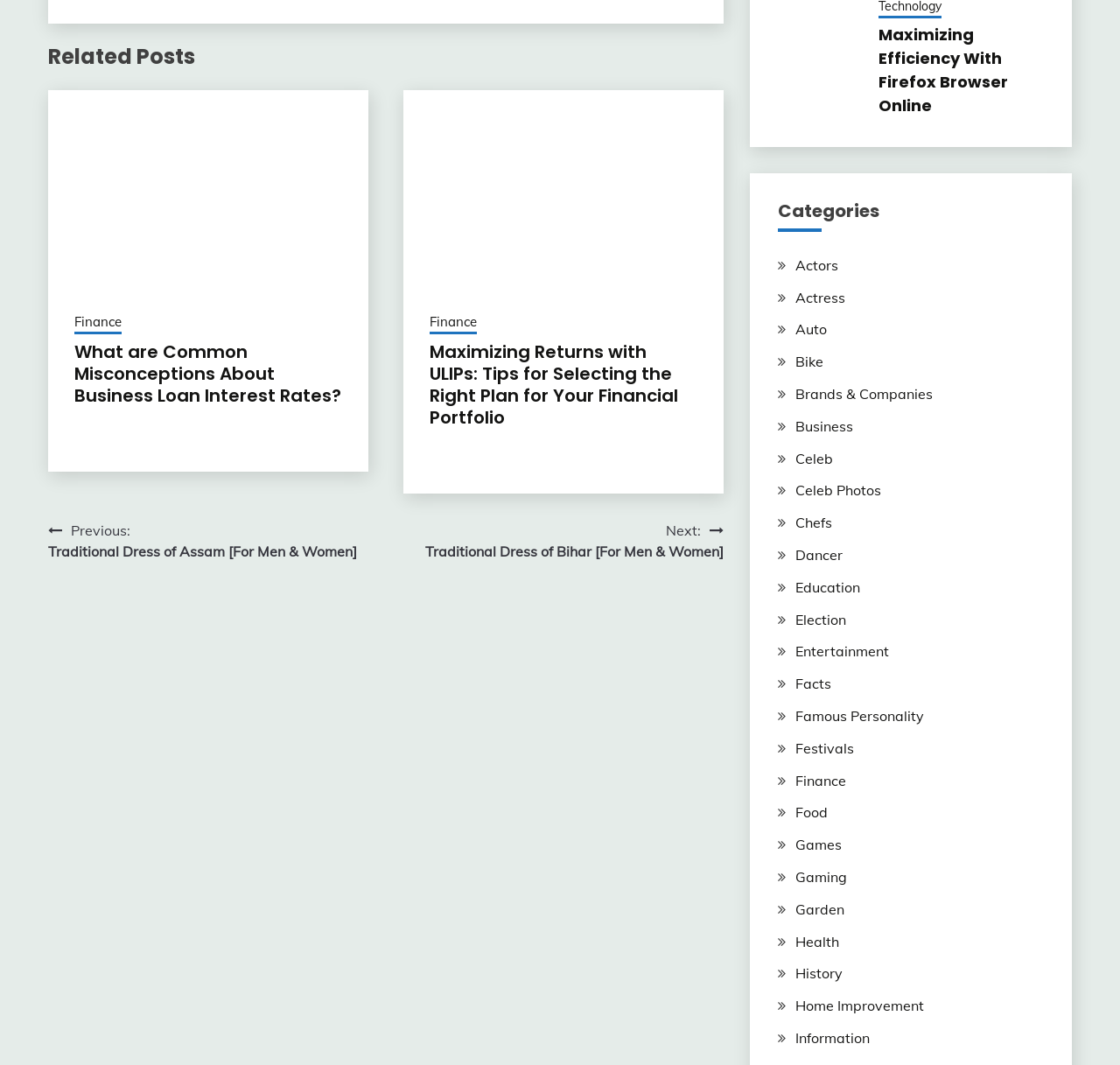What is the category of the link 'Actors'?
Give a one-word or short phrase answer based on the image.

Categories